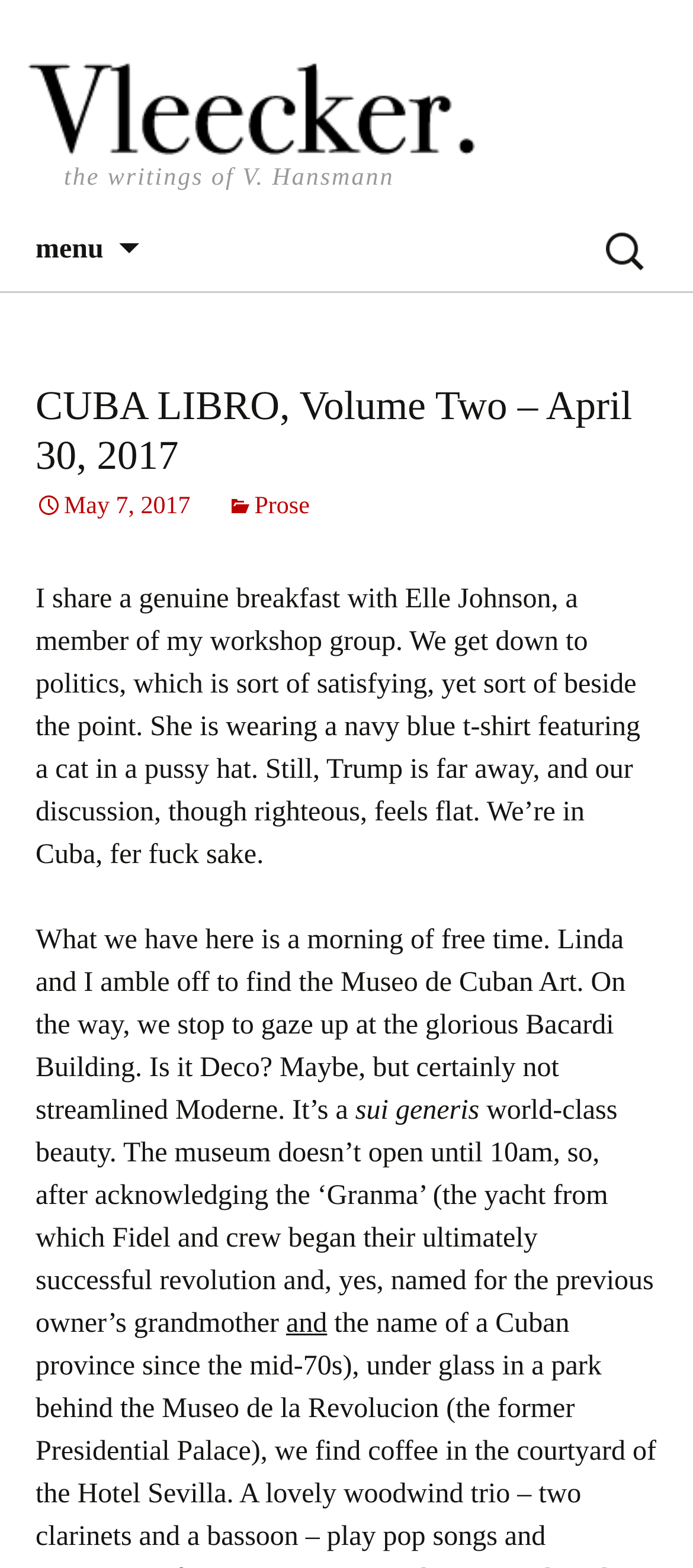Given the description "Prose", determine the bounding box of the corresponding UI element.

[0.326, 0.315, 0.447, 0.332]